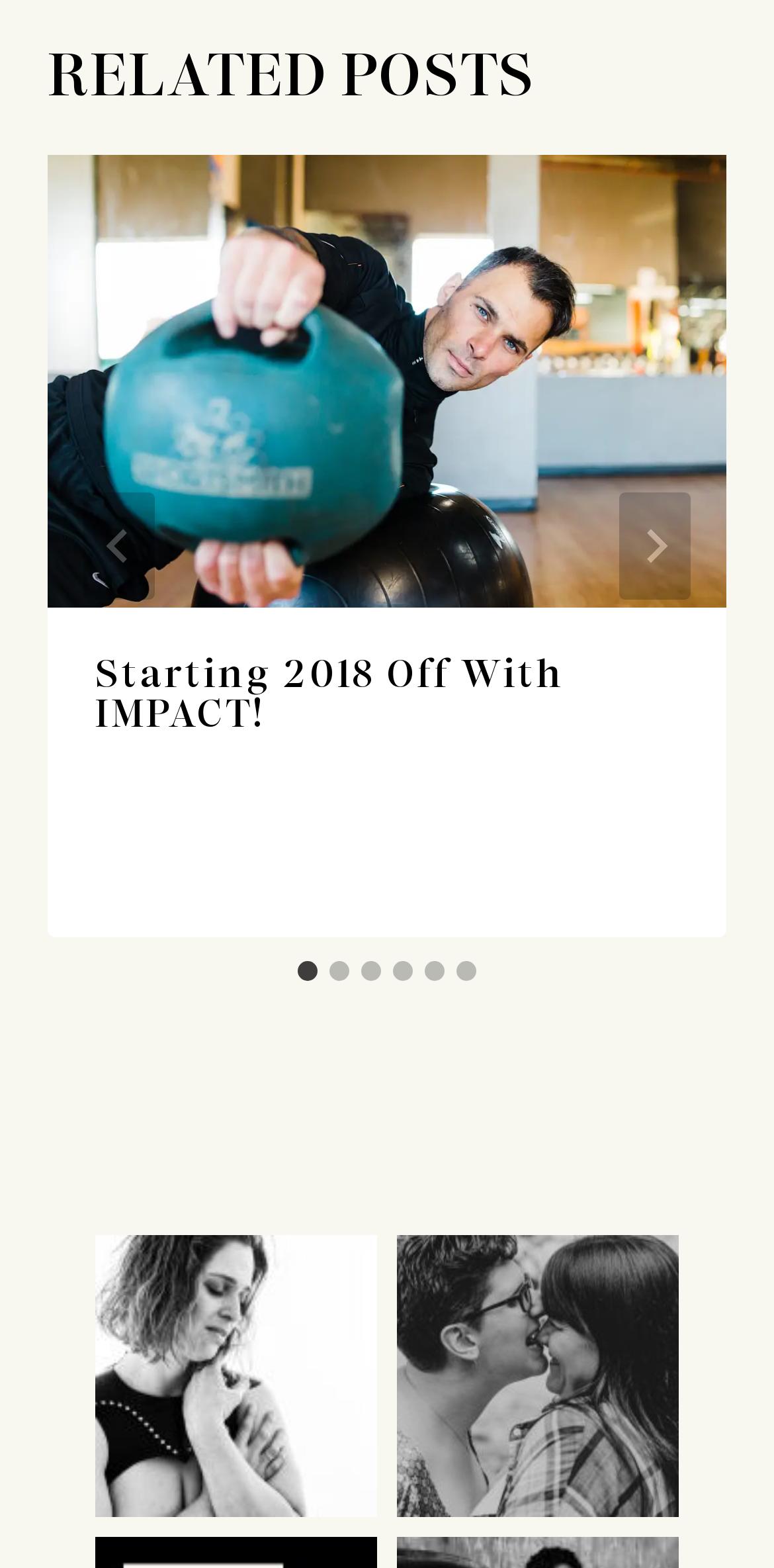Identify the bounding box coordinates of the clickable region necessary to fulfill the following instruction: "Check the photo of nose nibbling". The bounding box coordinates should be four float numbers between 0 and 1, i.e., [left, top, right, bottom].

[0.513, 0.787, 0.877, 0.967]